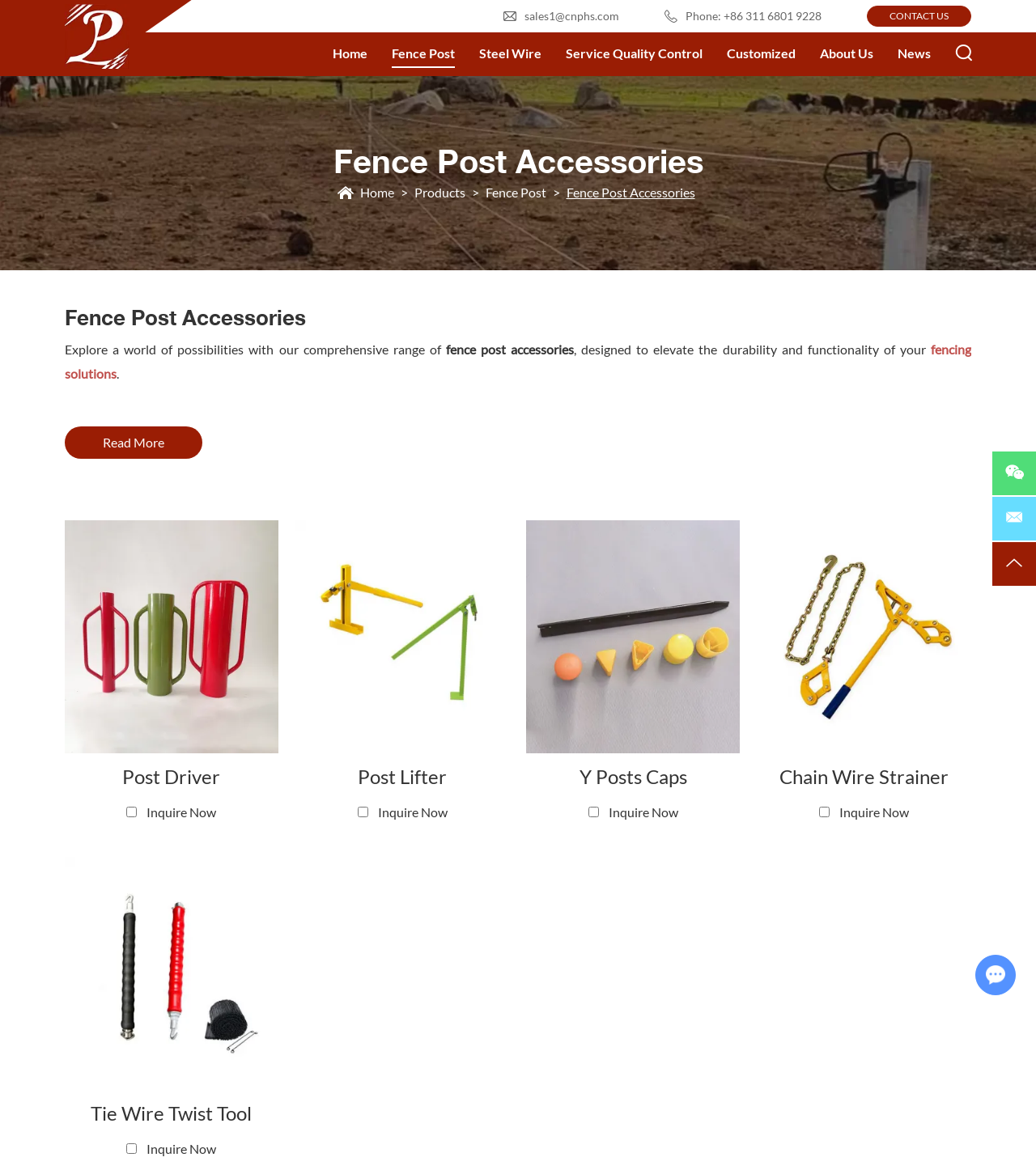Please identify the bounding box coordinates of the region to click in order to complete the task: "Search for something". The coordinates must be four float numbers between 0 and 1, specified as [left, top, right, bottom].

[0.753, 0.066, 0.894, 0.09]